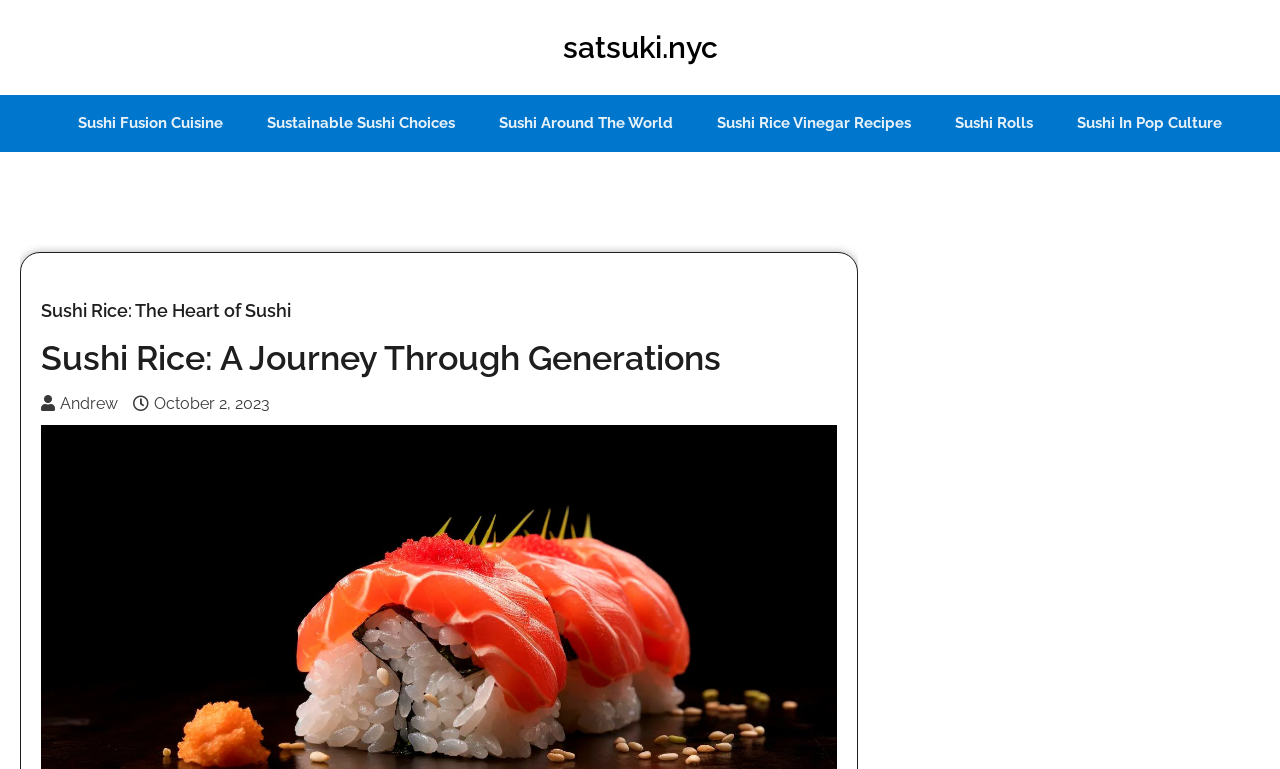Locate the bounding box for the described UI element: "Sushi in Pop Culture". Ensure the coordinates are four float numbers between 0 and 1, formatted as [left, top, right, bottom].

[0.826, 0.124, 0.97, 0.197]